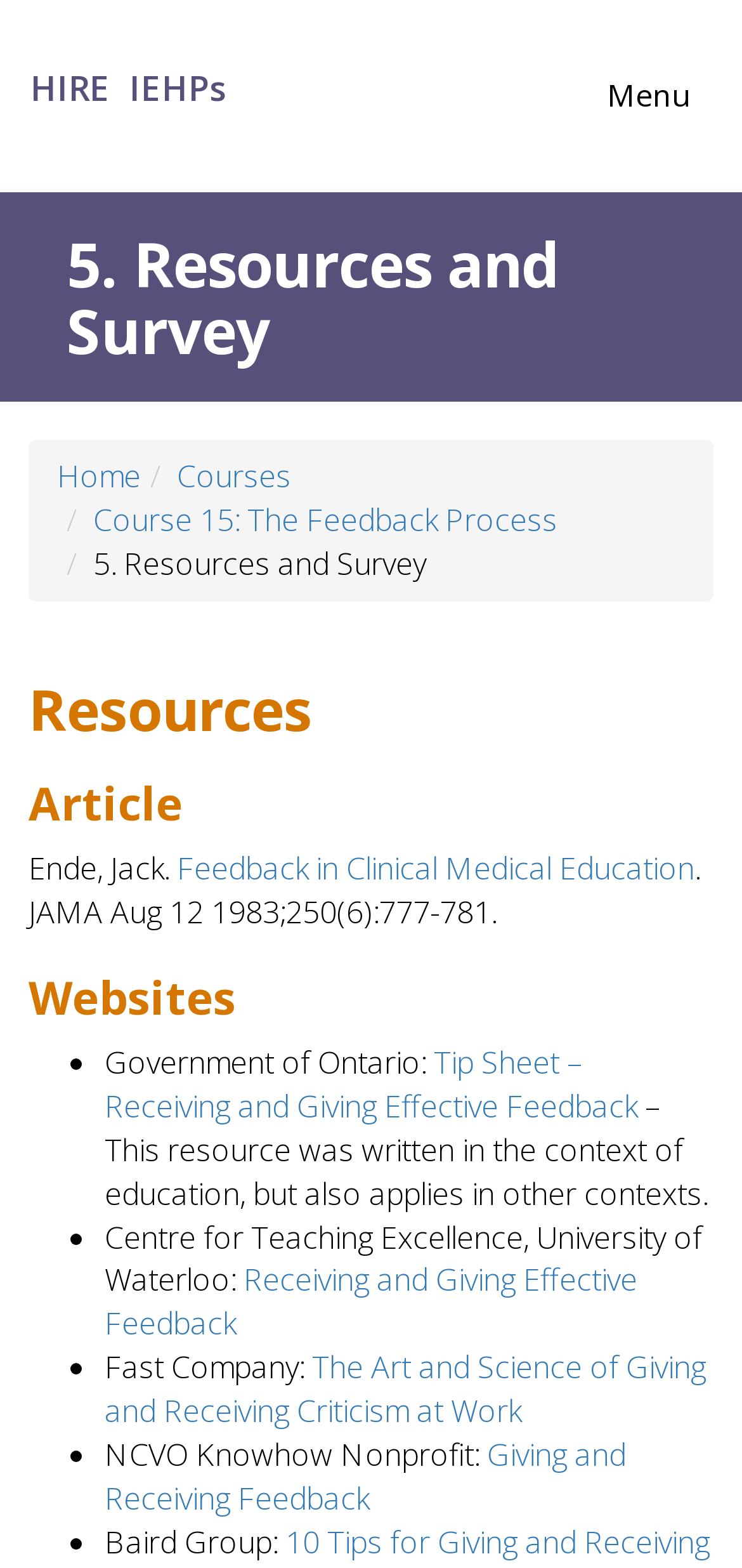Find the bounding box coordinates for the HTML element described in this sentence: "Feedback in Clinical Medical Education". Provide the coordinates as four float numbers between 0 and 1, in the format [left, top, right, bottom].

[0.238, 0.54, 0.936, 0.567]